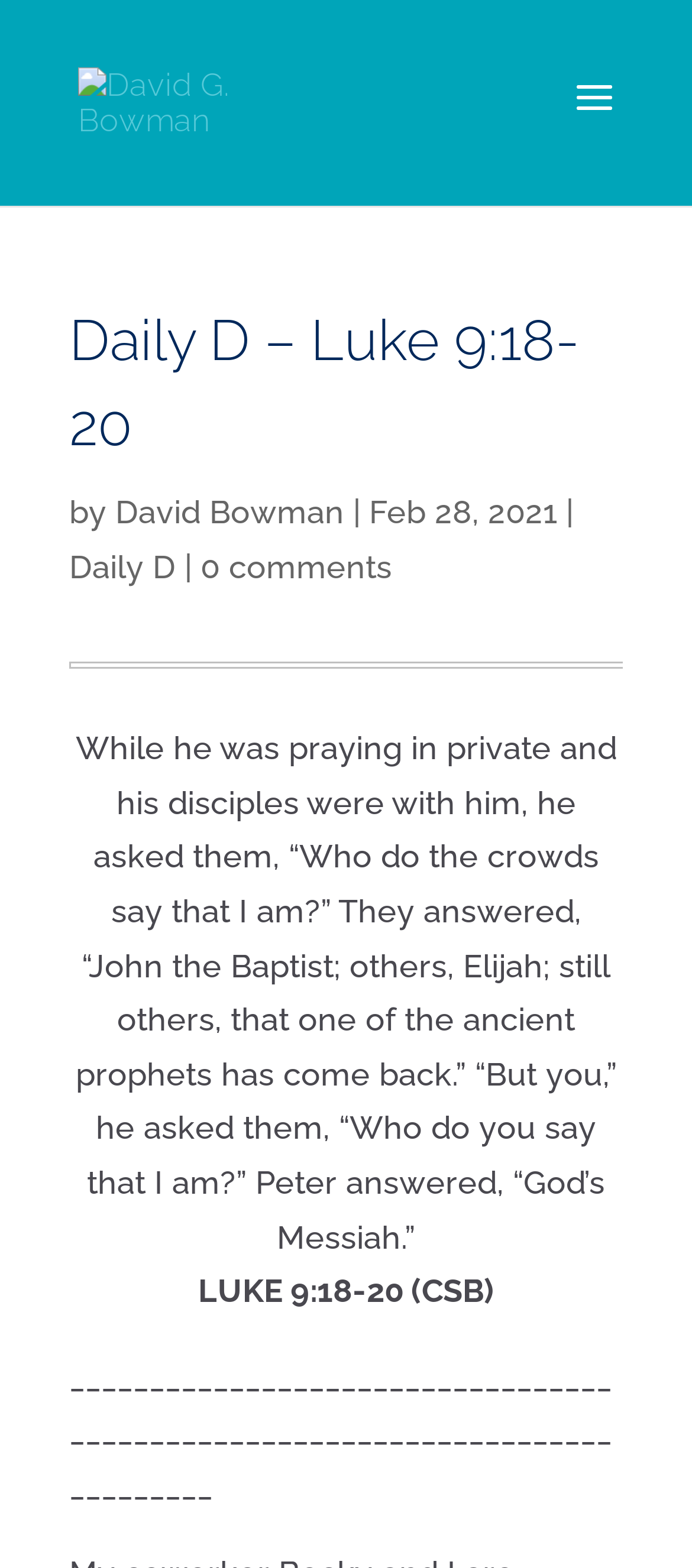Using the information shown in the image, answer the question with as much detail as possible: Who is the author of this article?

I determined the author by looking at the link element with the text 'David G. Bowman' and the image element with the same text, which suggests that David G. Bowman is the author of the article.